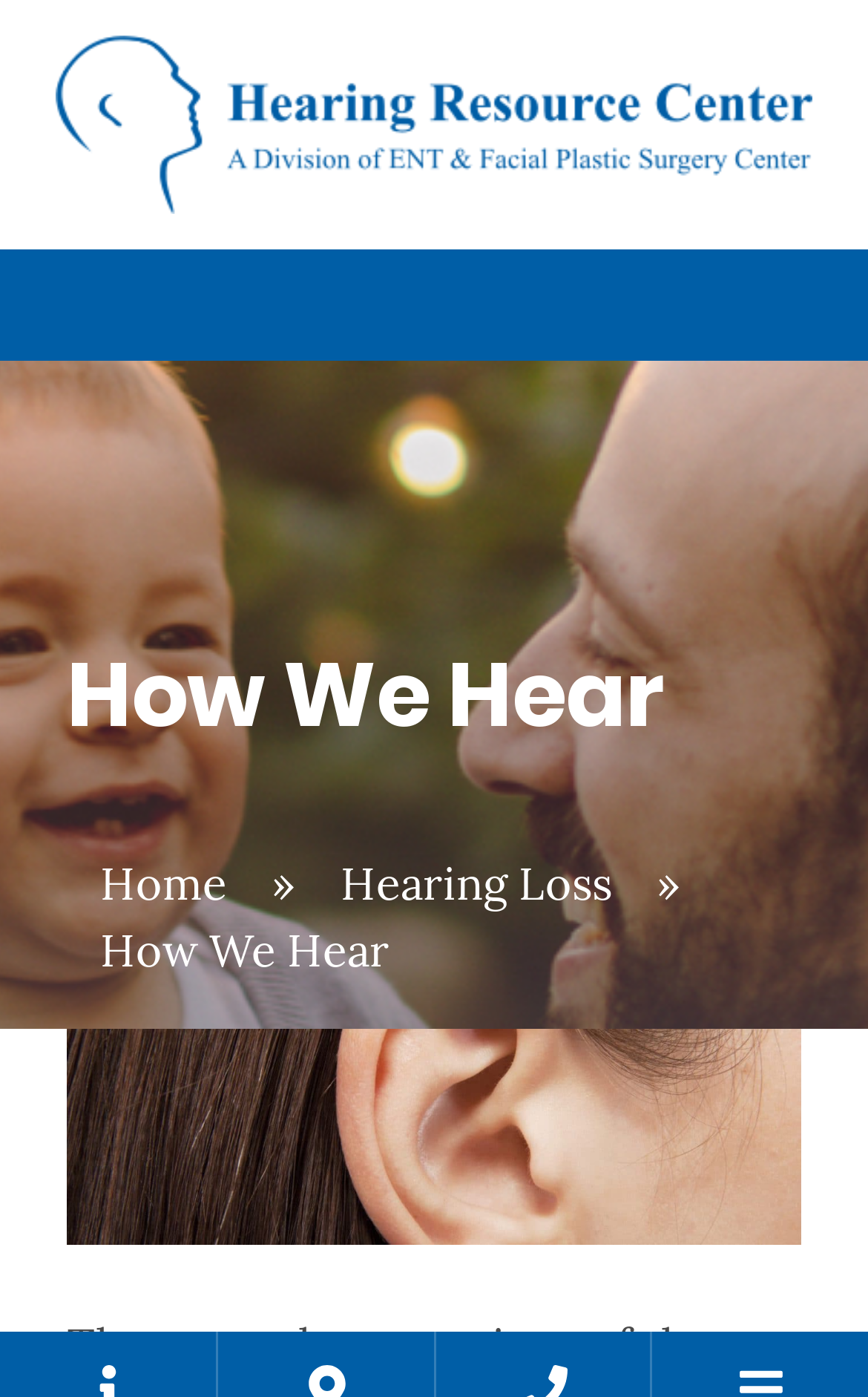Identify the bounding box of the HTML element described as: "alt="Hearing Resource Center"".

[0.064, 0.026, 0.936, 0.152]